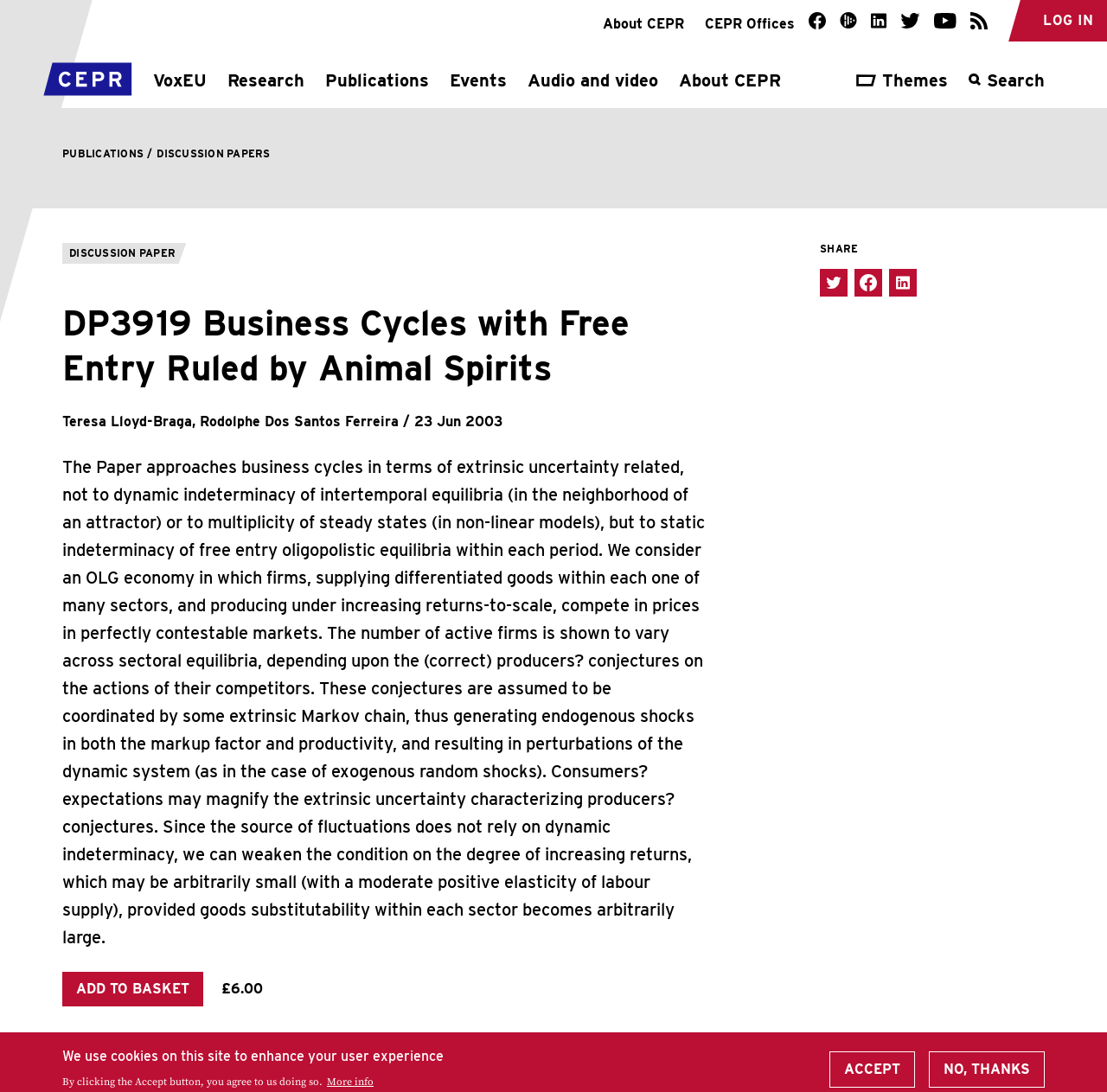Look at the image and give a detailed response to the following question: What is the name of the first author of the paper?

I found the answer by looking at the link element with the text 'Teresa Lloyd-Braga,' which is a sibling of the 'Rodolphe Dos Santos Ferreira' link element.